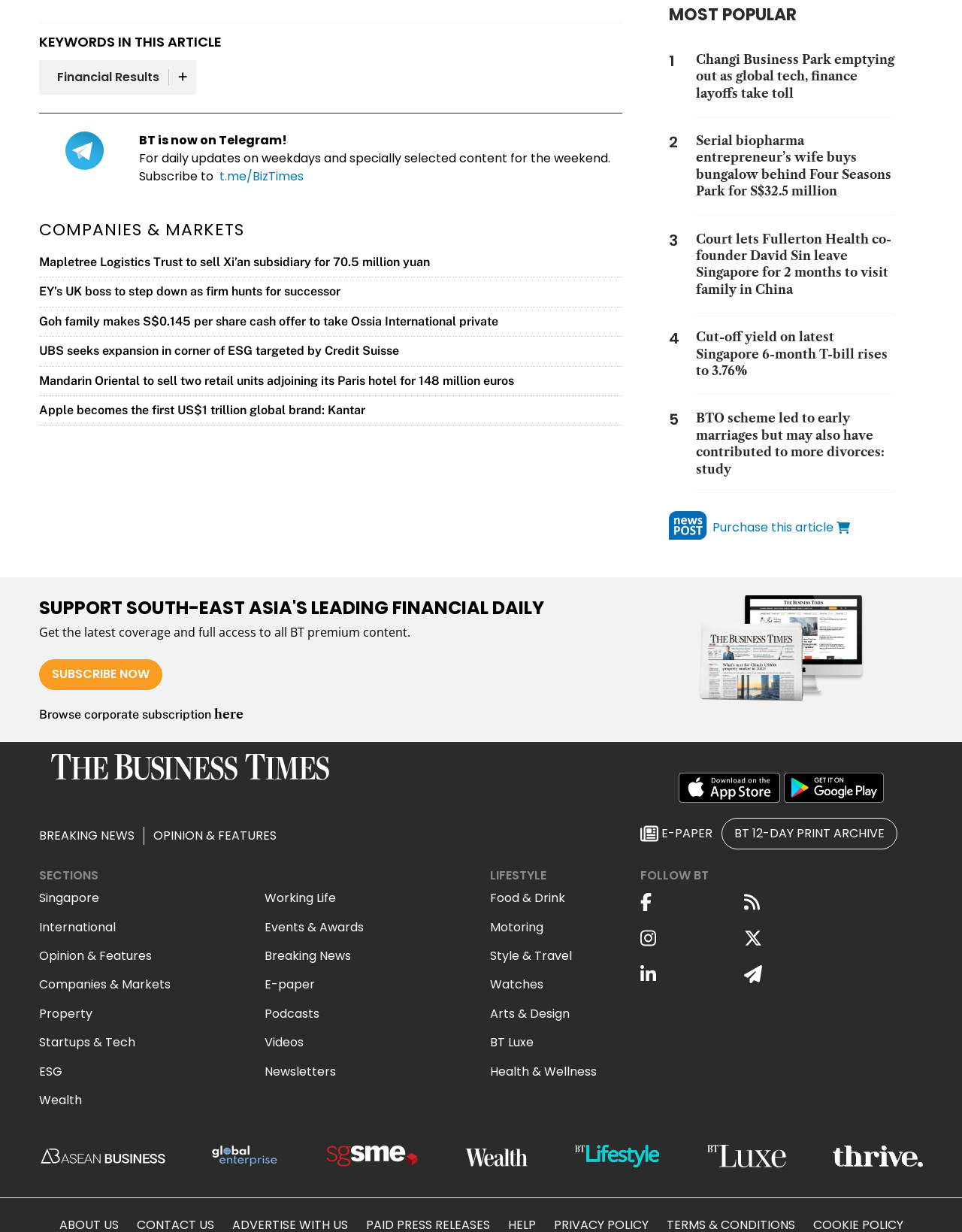Respond to the following question using a concise word or phrase: 
What is the title of the section that contains 'Mapletree Logistics Trust to sell Xi’an subsidiary for 70.5 million yuan'?

COMPANIES & MARKETS